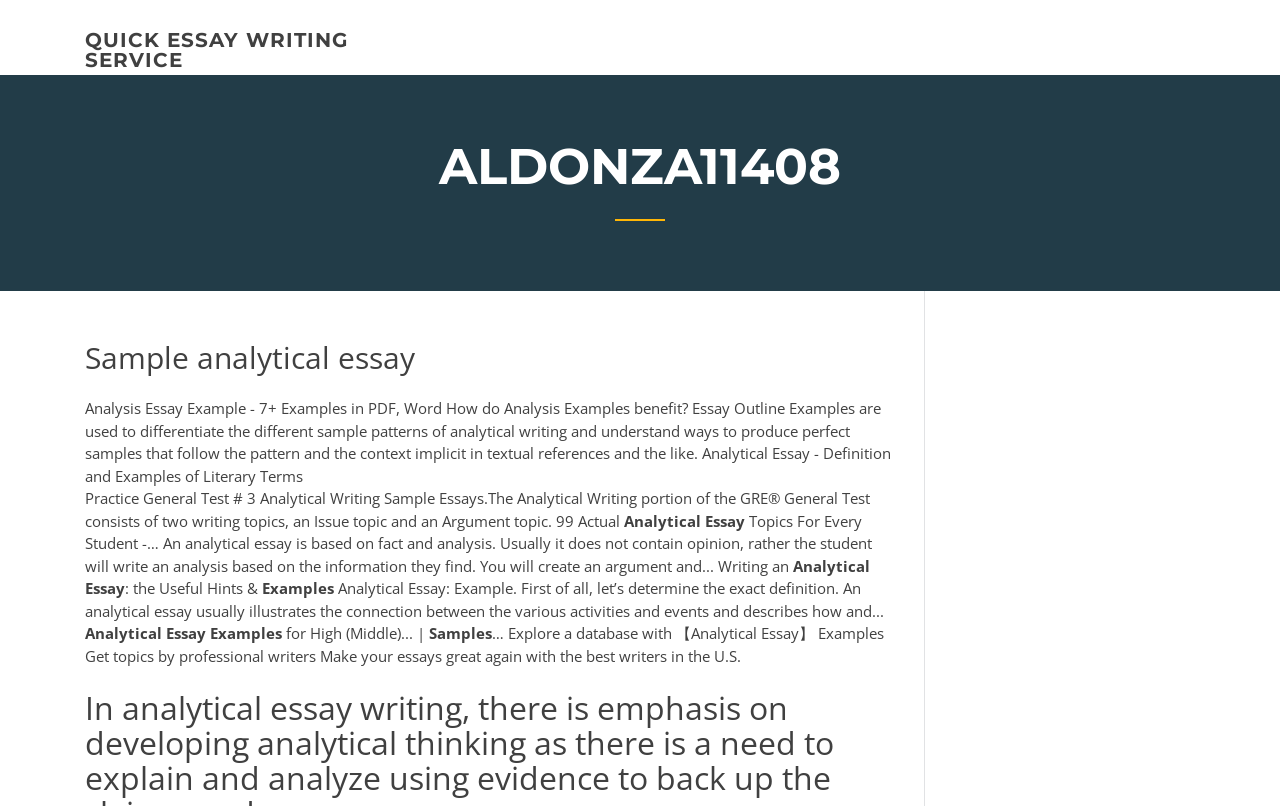What is an analytical essay based on?
Give a thorough and detailed response to the question.

According to the webpage, an analytical essay is based on fact and analysis, and usually does not contain opinion. This is stated in the text 'An analytical essay is based on fact and analysis. Usually it does not contain opinion, rather the student will write an analysis based on the information they find.'